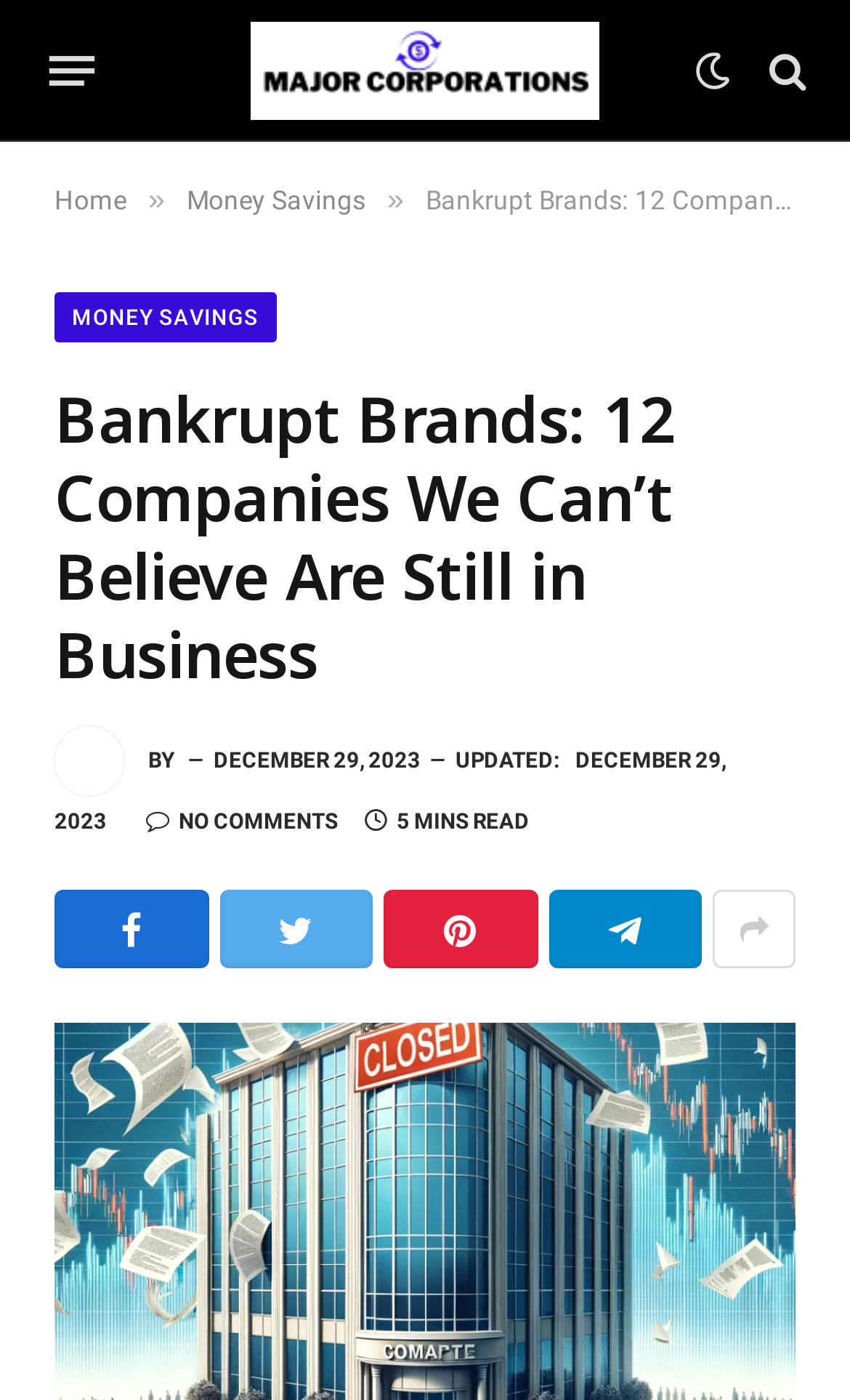Given the element description: "Pinterest", predict the bounding box coordinates of this UI element. The coordinates must be four float numbers between 0 and 1, given as [left, top, right, bottom].

[0.451, 0.636, 0.632, 0.692]